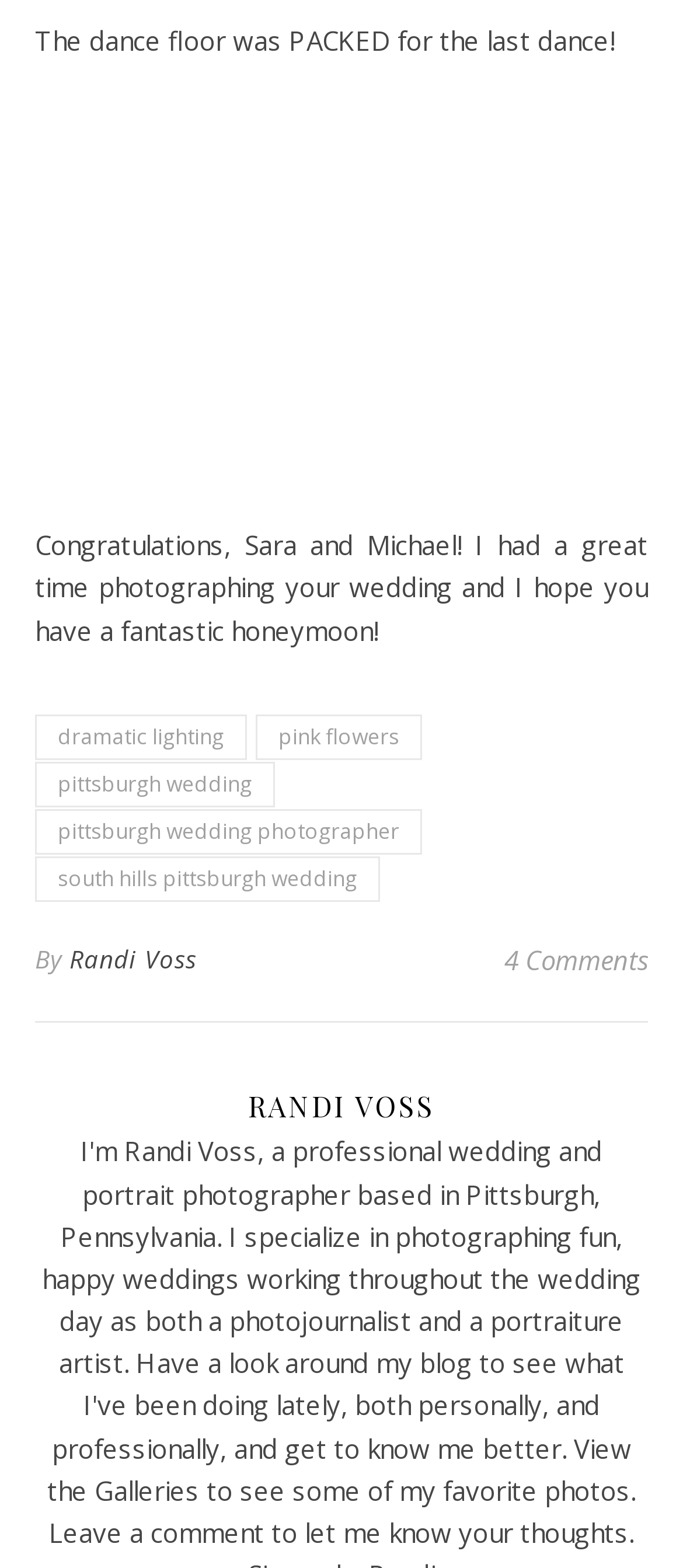Determine the bounding box coordinates for the clickable element required to fulfill the instruction: "visit Randi Voss's homepage". Provide the coordinates as four float numbers between 0 and 1, i.e., [left, top, right, bottom].

[0.101, 0.596, 0.288, 0.629]